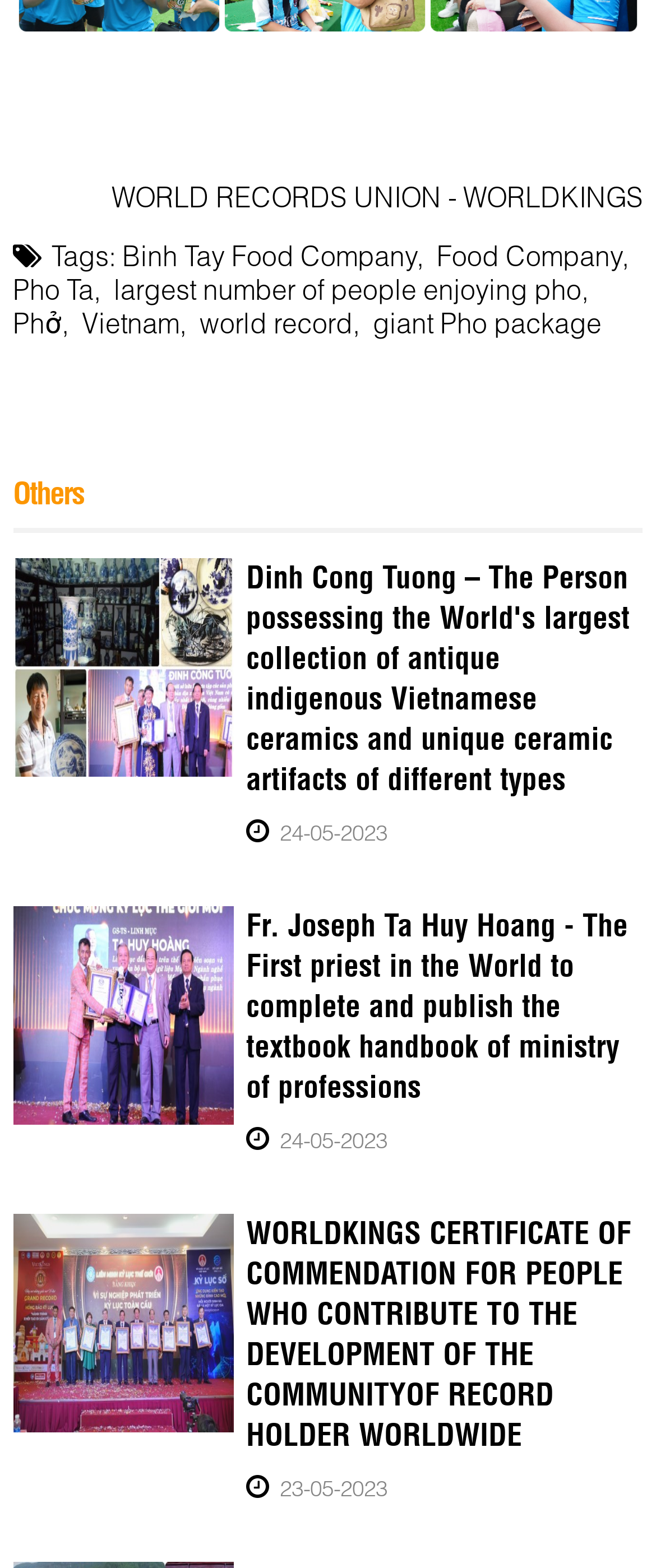Please determine the bounding box coordinates of the clickable area required to carry out the following instruction: "Check the WORLDKINGS CERTIFICATE OF COMMENDATION". The coordinates must be four float numbers between 0 and 1, represented as [left, top, right, bottom].

[0.375, 0.774, 0.98, 0.929]